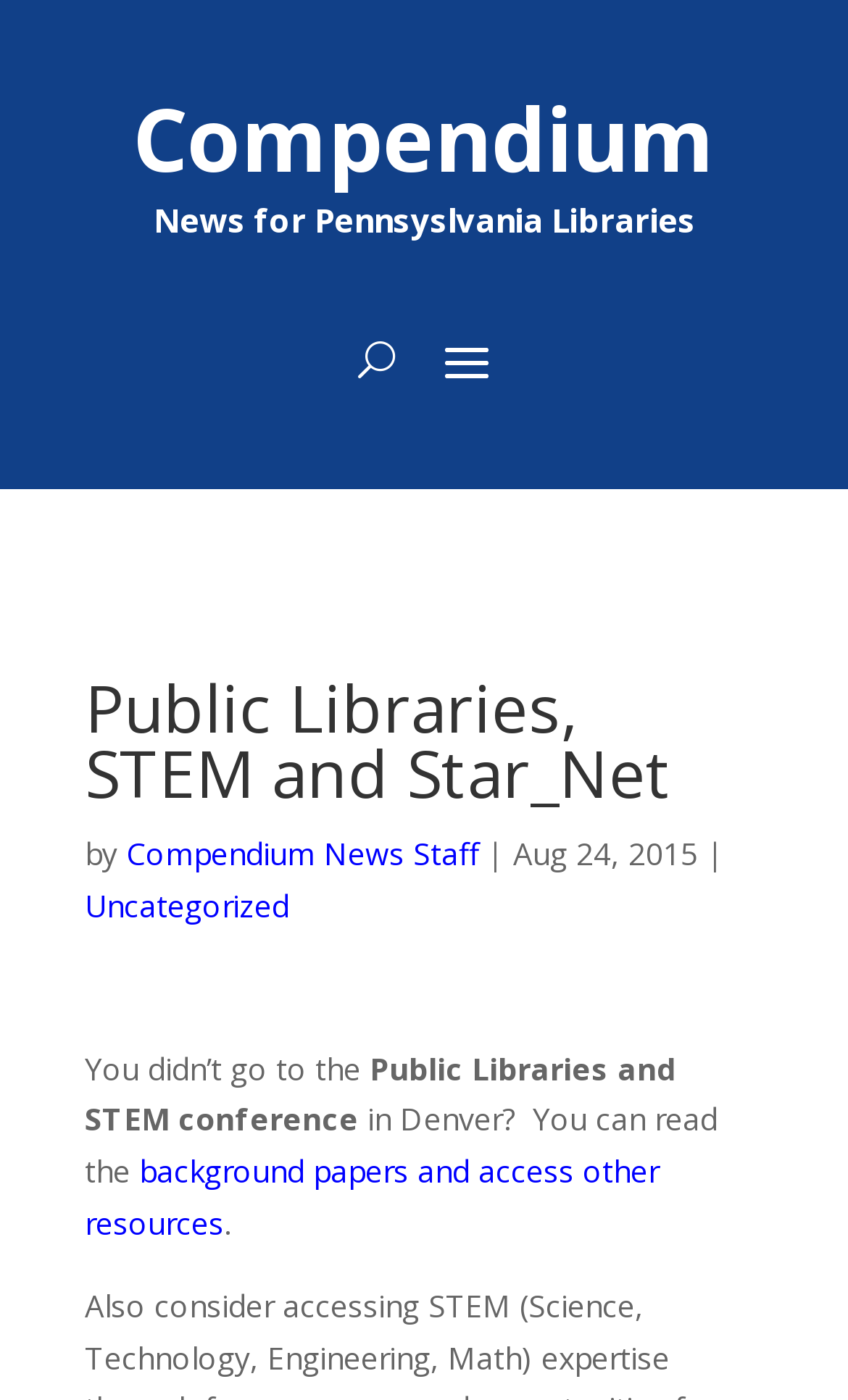Using the information in the image, could you please answer the following question in detail:
What can be accessed from the news article?

I found that the news article provides access to background papers and other resources by looking at the link 'background papers and access other resources' which is located at the end of the article content.